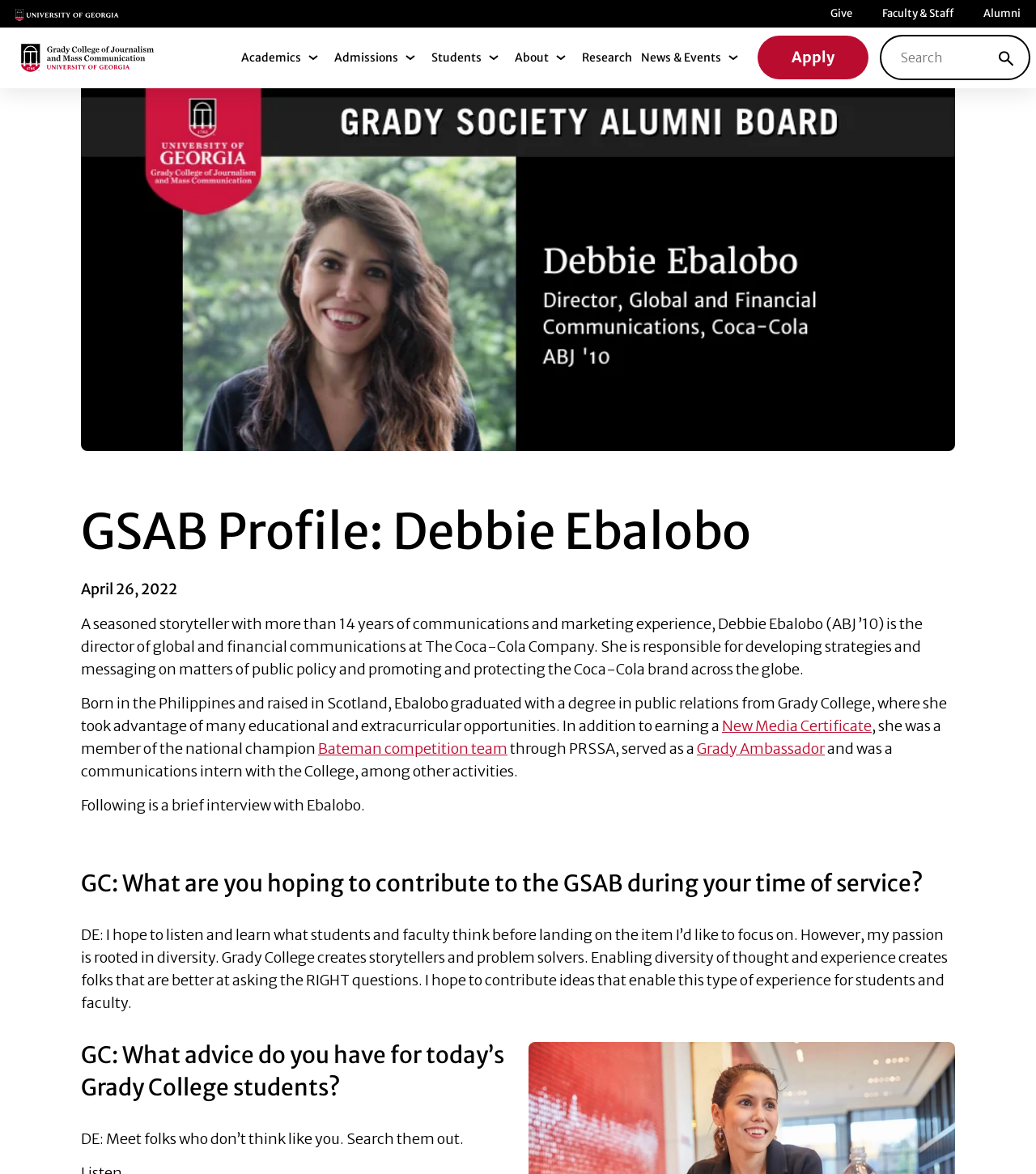Please specify the bounding box coordinates in the format (top-left x, top-left y, bottom-right x, bottom-right y), with all values as floating point numbers between 0 and 1. Identify the bounding box of the UI element described by: parent_node: Search for: name="s" placeholder="Search"

[0.849, 0.03, 0.995, 0.068]